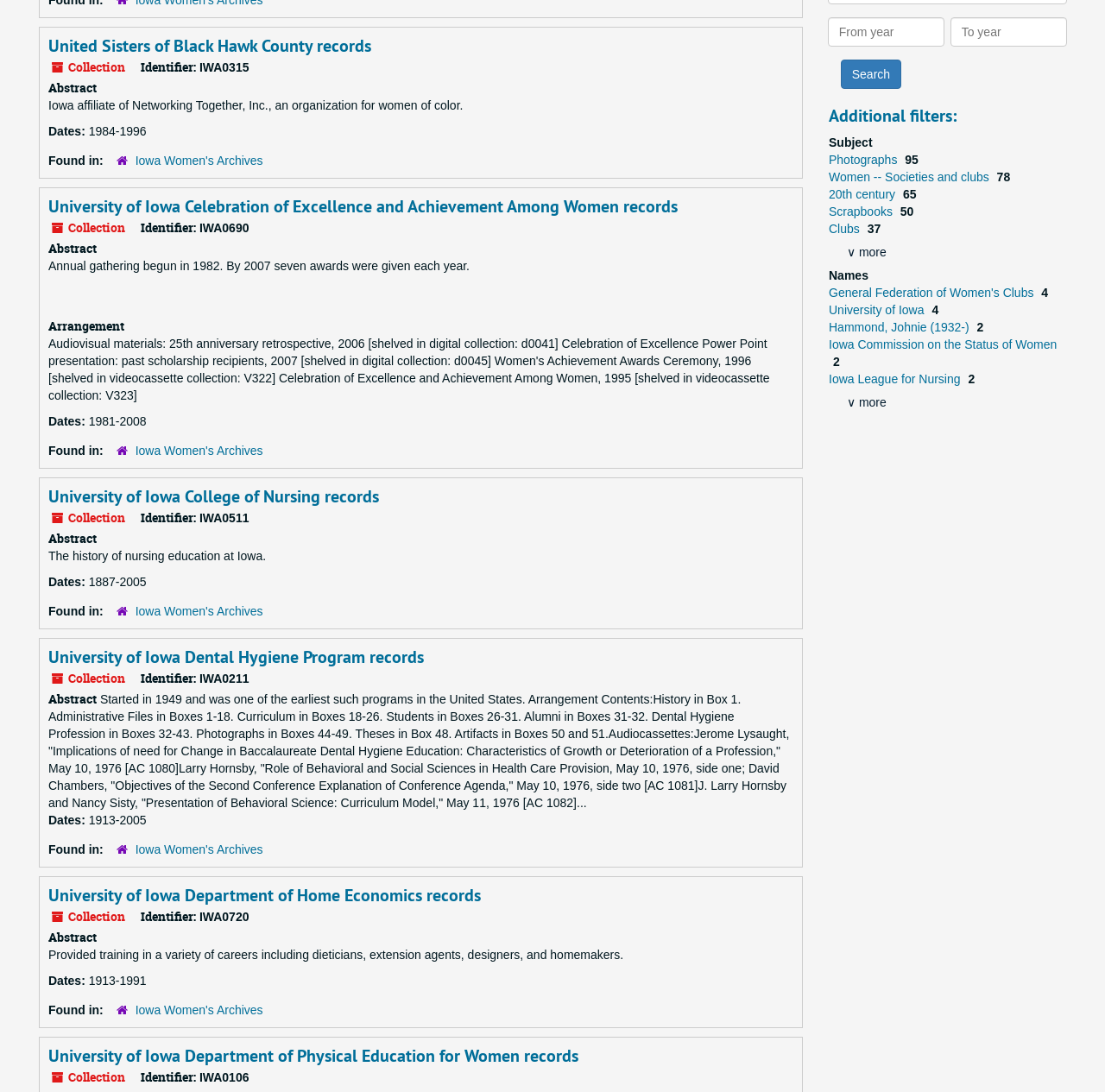Please provide the bounding box coordinates in the format (top-left x, top-left y, bottom-right x, bottom-right y). Remember, all values are floating point numbers between 0 and 1. What is the bounding box coordinate of the region described as: General Federation of Women's Clubs

[0.75, 0.262, 0.939, 0.275]